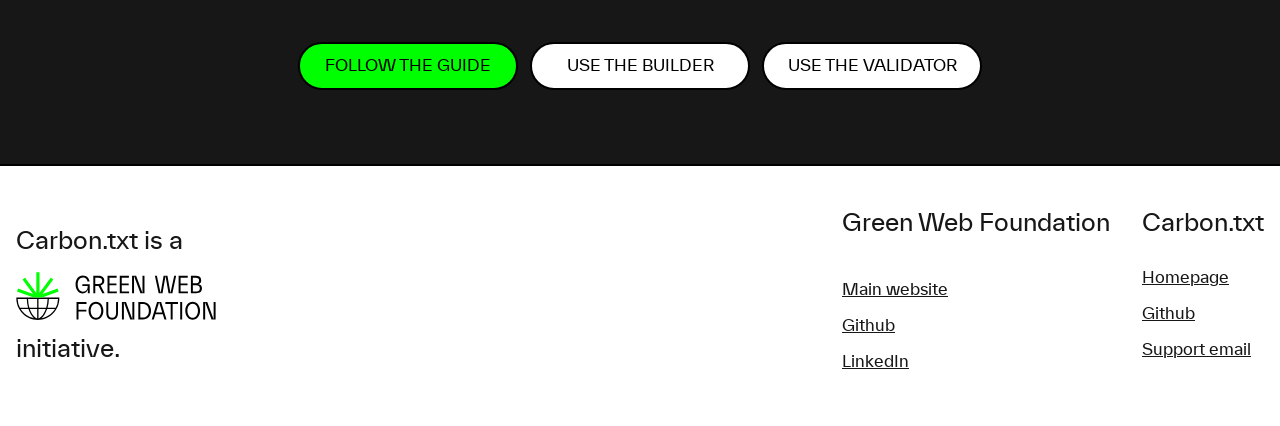Find the bounding box coordinates of the element I should click to carry out the following instruction: "Follow the guide".

[0.233, 0.099, 0.405, 0.211]